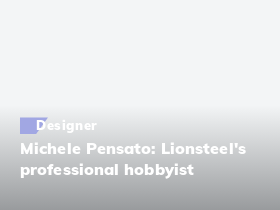Explain the details of the image comprehensively.

The image features a prominent header highlighting "Michele Pensato: Lionsteel's professional hobbyist," indicating a focus on the designer and their connection to Lionsteel, a brand known for quality knives and tools. Above the name, a small graphical element identifies the title "Designer," suggesting an exploration of Pensato’s work and influence within the design community. The clean, minimalist design of the image implies a modern aesthetic that aligns with the craftsmanship associated with Lionsteel products, aiming to intrigue viewers about the intersection of professional design and hobbyist passion within the realm of outdoor gear and cutlery.